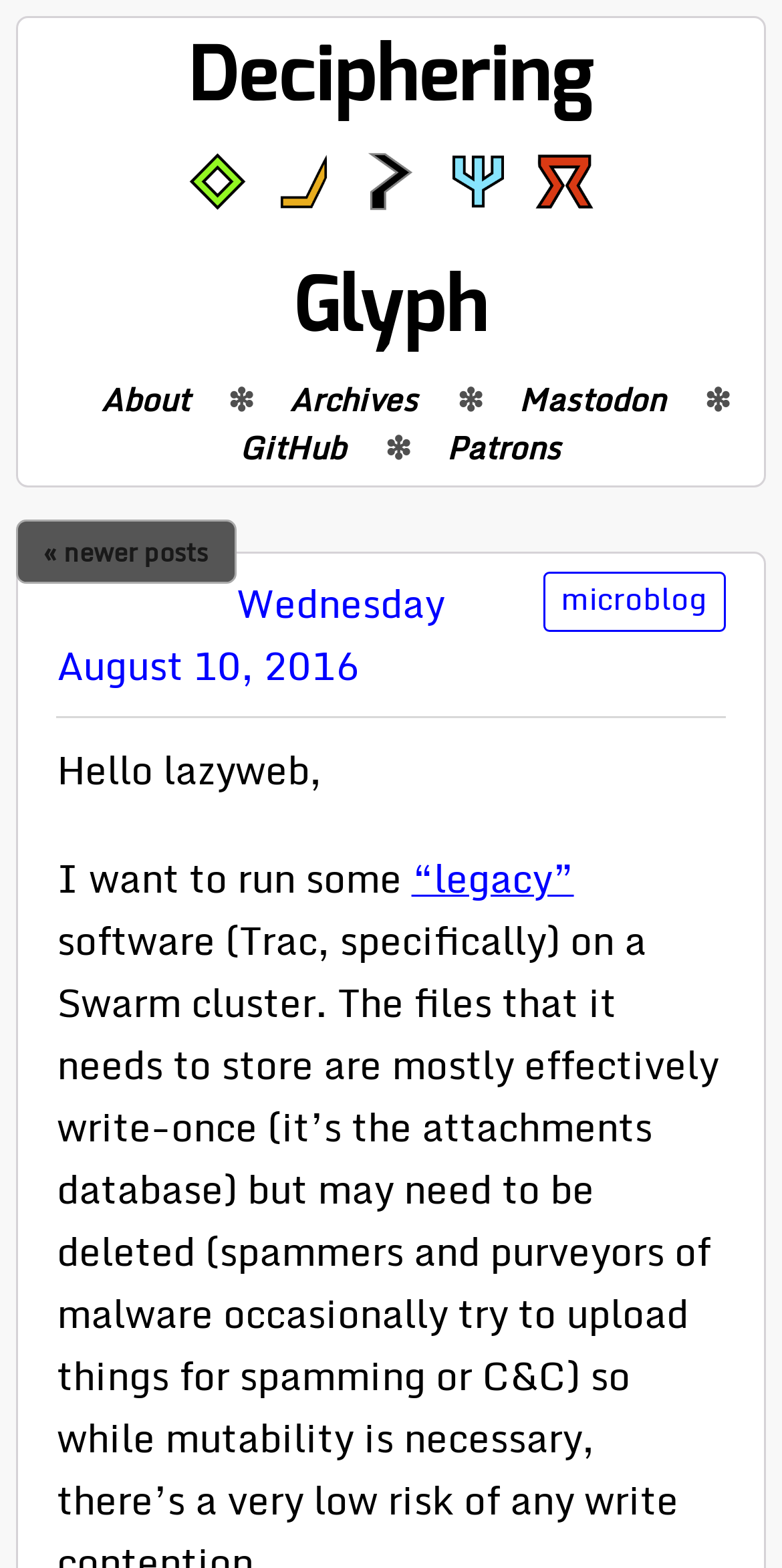Answer the following query concisely with a single word or phrase:
How many images are in the top section?

5